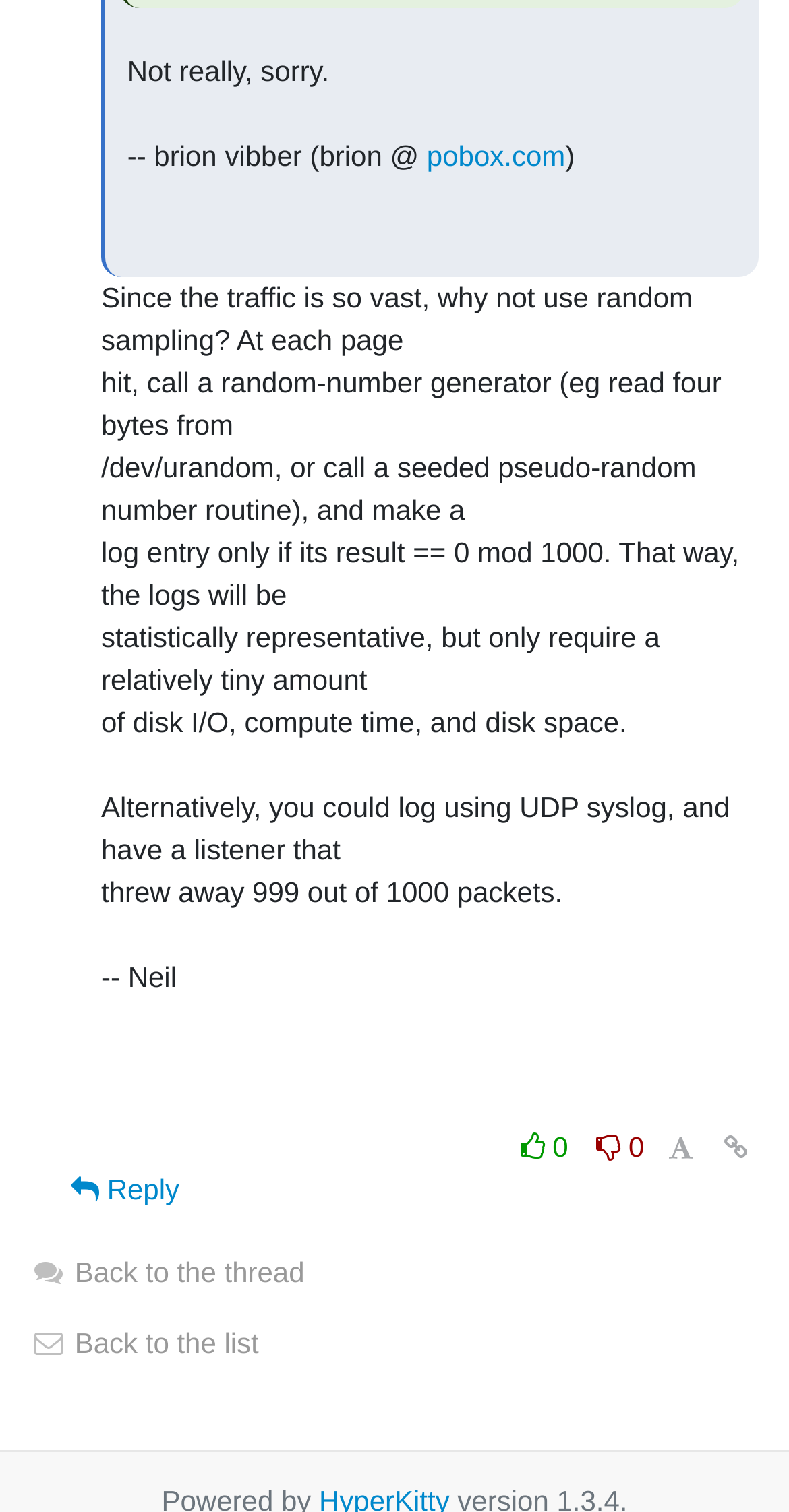Bounding box coordinates are to be given in the format (top-left x, top-left y, bottom-right x, bottom-right y). All values must be floating point numbers between 0 and 1. Provide the bounding box coordinate for the UI element described as: title="Permalink for this message"

[0.905, 0.744, 0.962, 0.776]